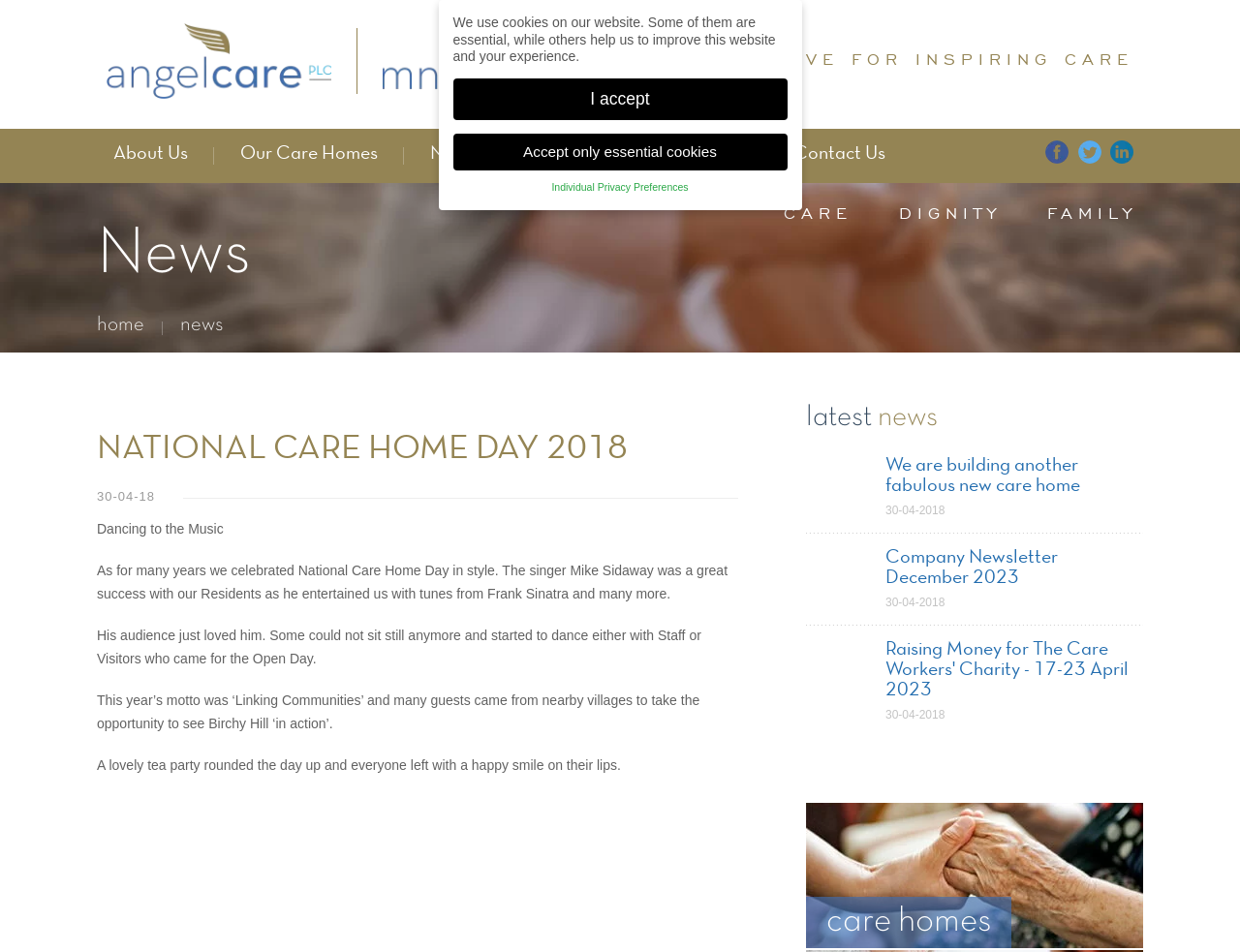Please find the bounding box coordinates of the clickable region needed to complete the following instruction: "View the care homes page". The bounding box coordinates must consist of four float numbers between 0 and 1, i.e., [left, top, right, bottom].

[0.65, 0.843, 0.922, 0.996]